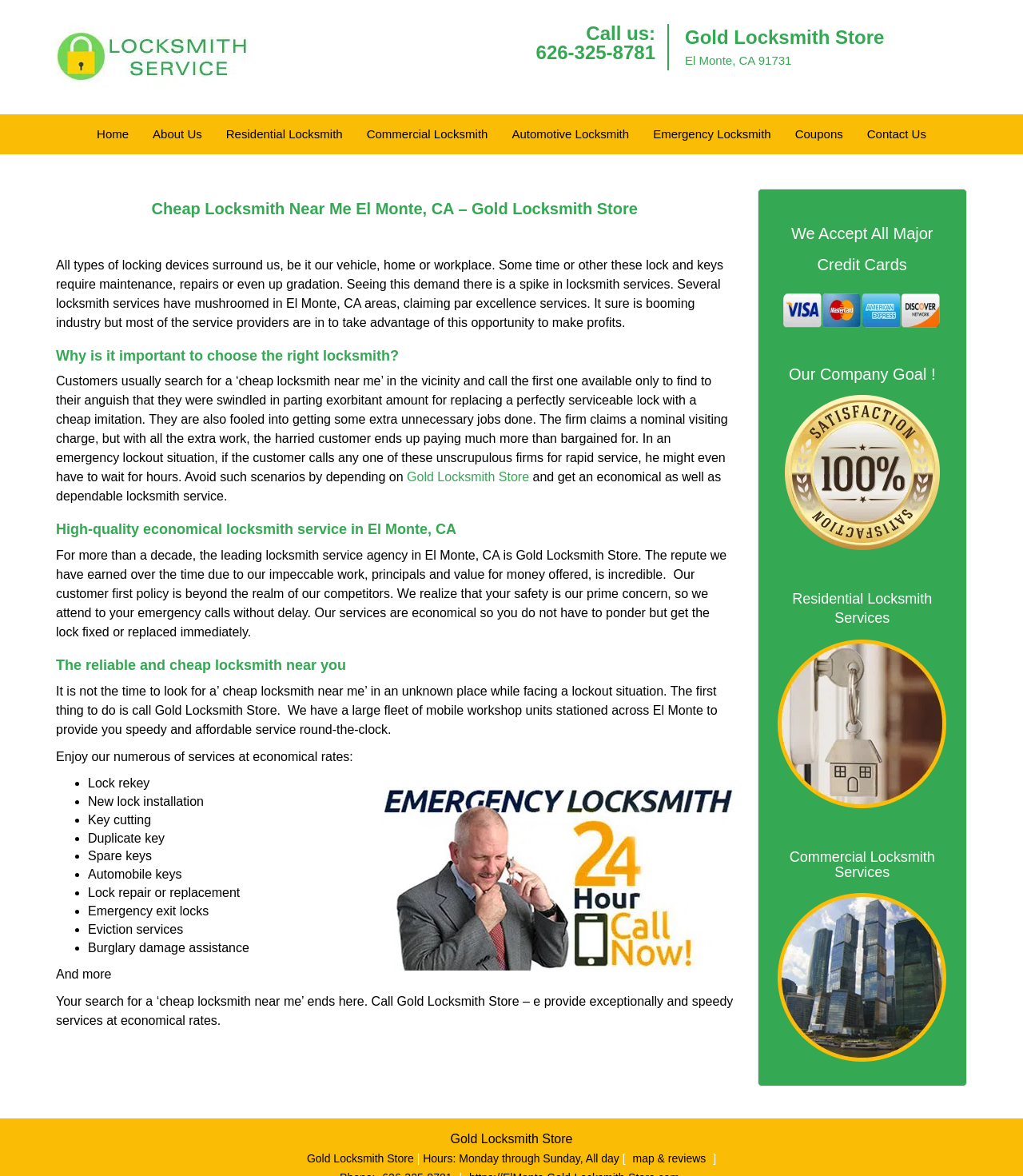Identify the bounding box coordinates for the element you need to click to achieve the following task: "Click the 'Contact Us' link". The coordinates must be four float values ranging from 0 to 1, formatted as [left, top, right, bottom].

[0.836, 0.097, 0.917, 0.131]